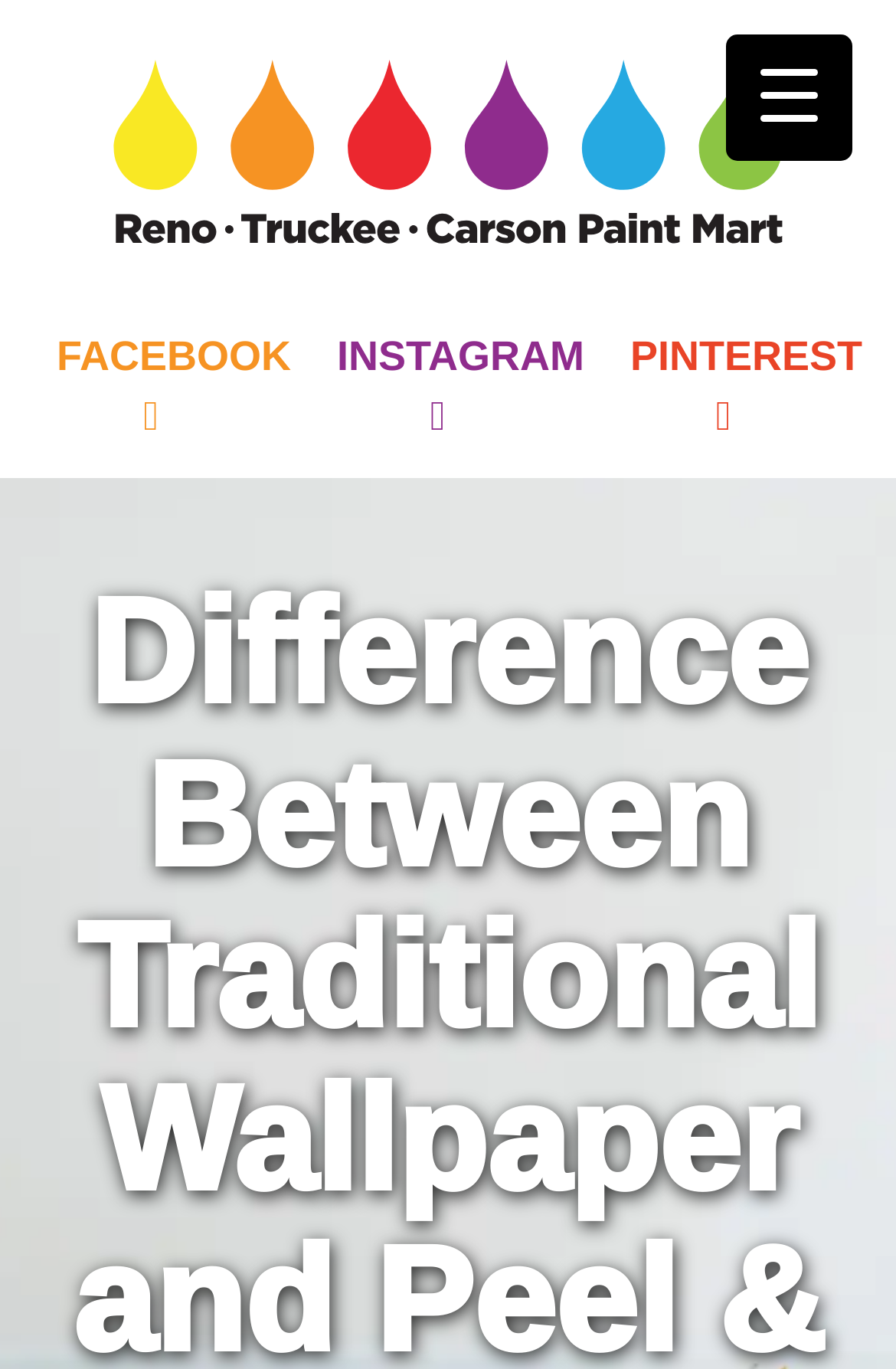Please give a succinct answer to the question in one word or phrase:
What is the name of the menu?

Primary Menu